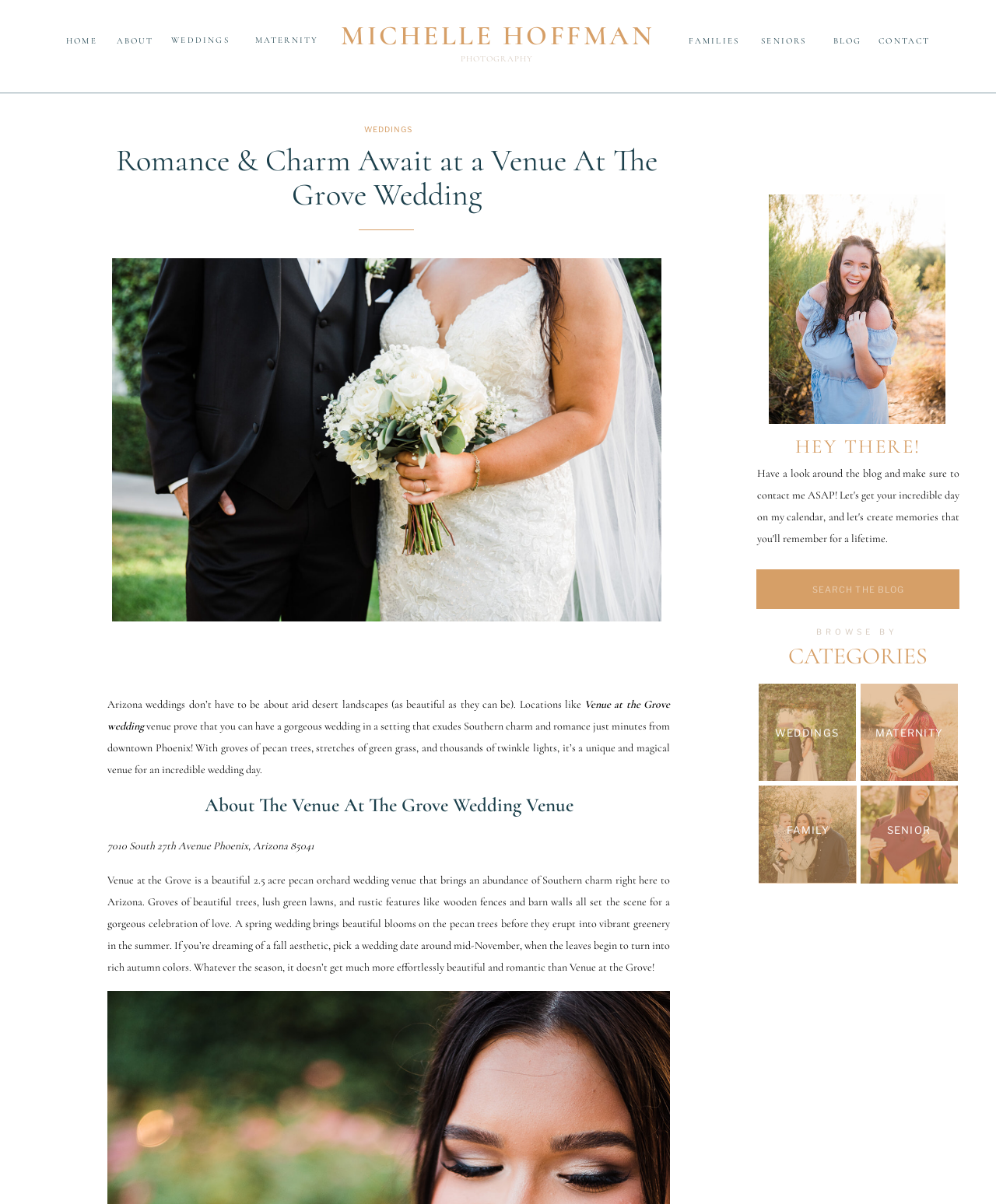What is unique about the Venue at the Grove?
Give a detailed and exhaustive answer to the question.

According to the text, the Venue at the Grove has 'thousands of twinkle lights', which is mentioned as one of the unique features of the venue. This suggests that the venue has a distinctive and romantic ambiance.